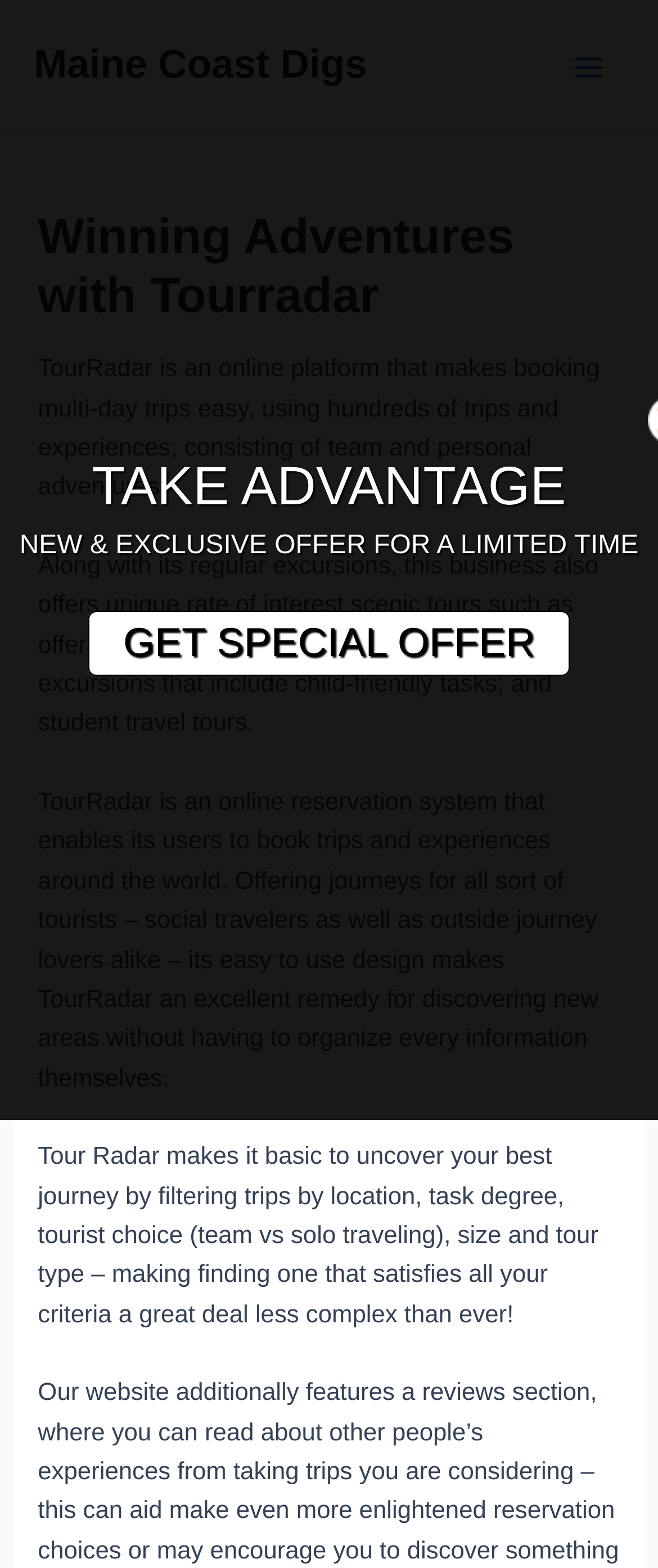Using the provided element description "GET SPECIAL OFFER", determine the bounding box coordinates of the UI element.

[0.133, 0.389, 0.867, 0.431]